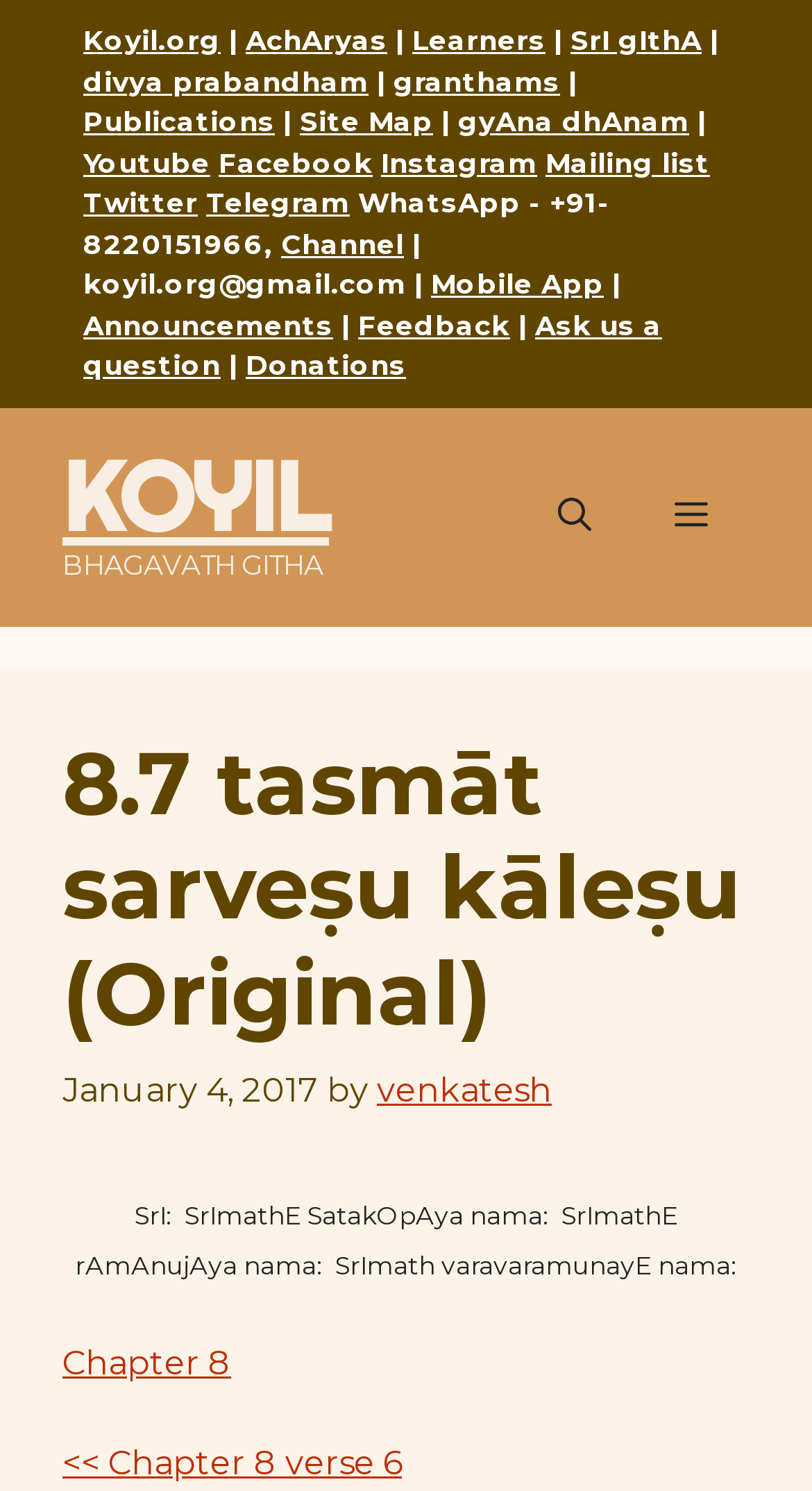Determine the coordinates of the bounding box for the clickable area needed to execute this instruction: "View the Chapter 8 page".

[0.077, 0.901, 0.285, 0.927]